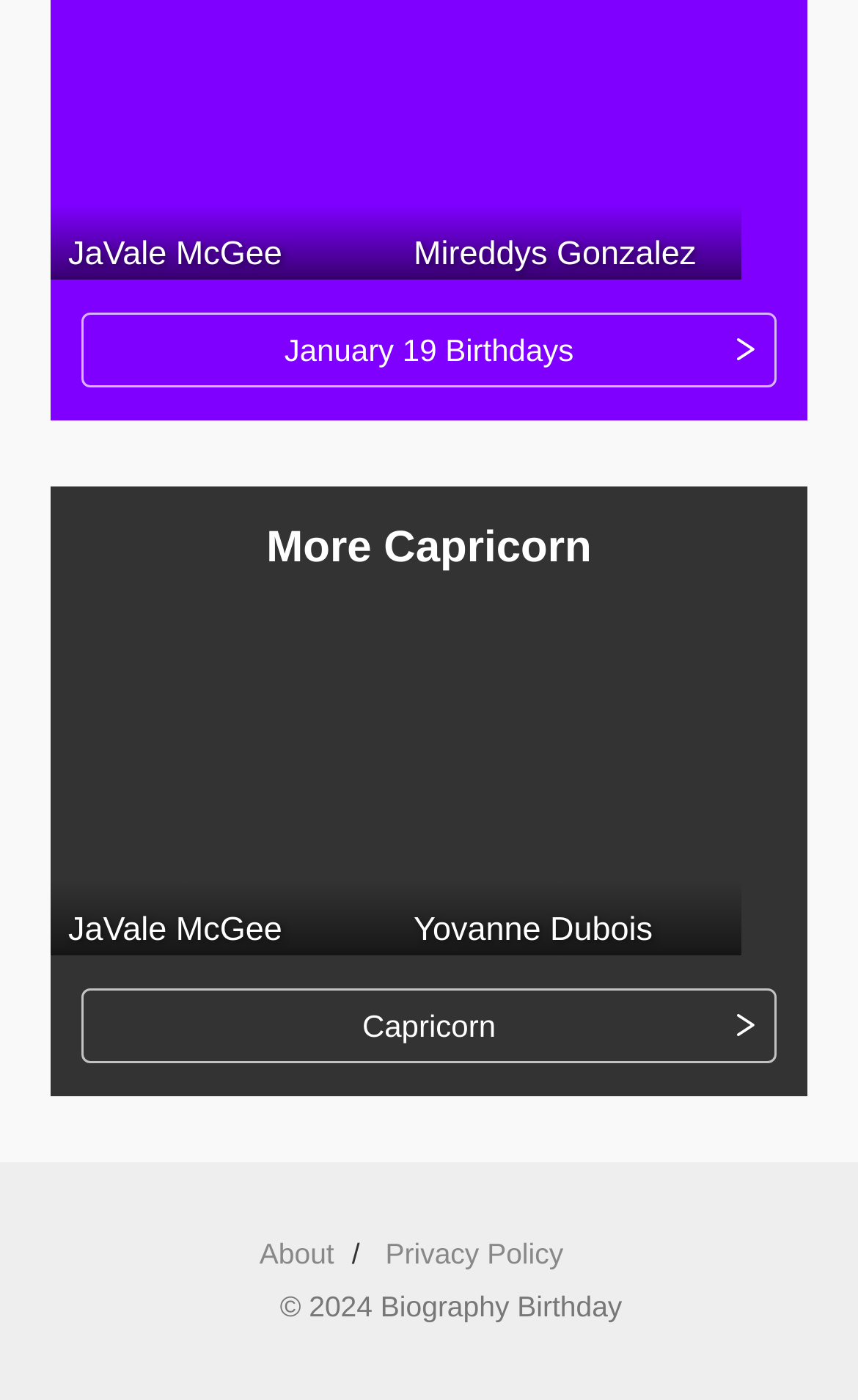From the webpage screenshot, identify the region described by About. Provide the bounding box coordinates as (top-left x, top-left y, bottom-right x, bottom-right y), with each value being a floating point number between 0 and 1.

[0.302, 0.884, 0.39, 0.908]